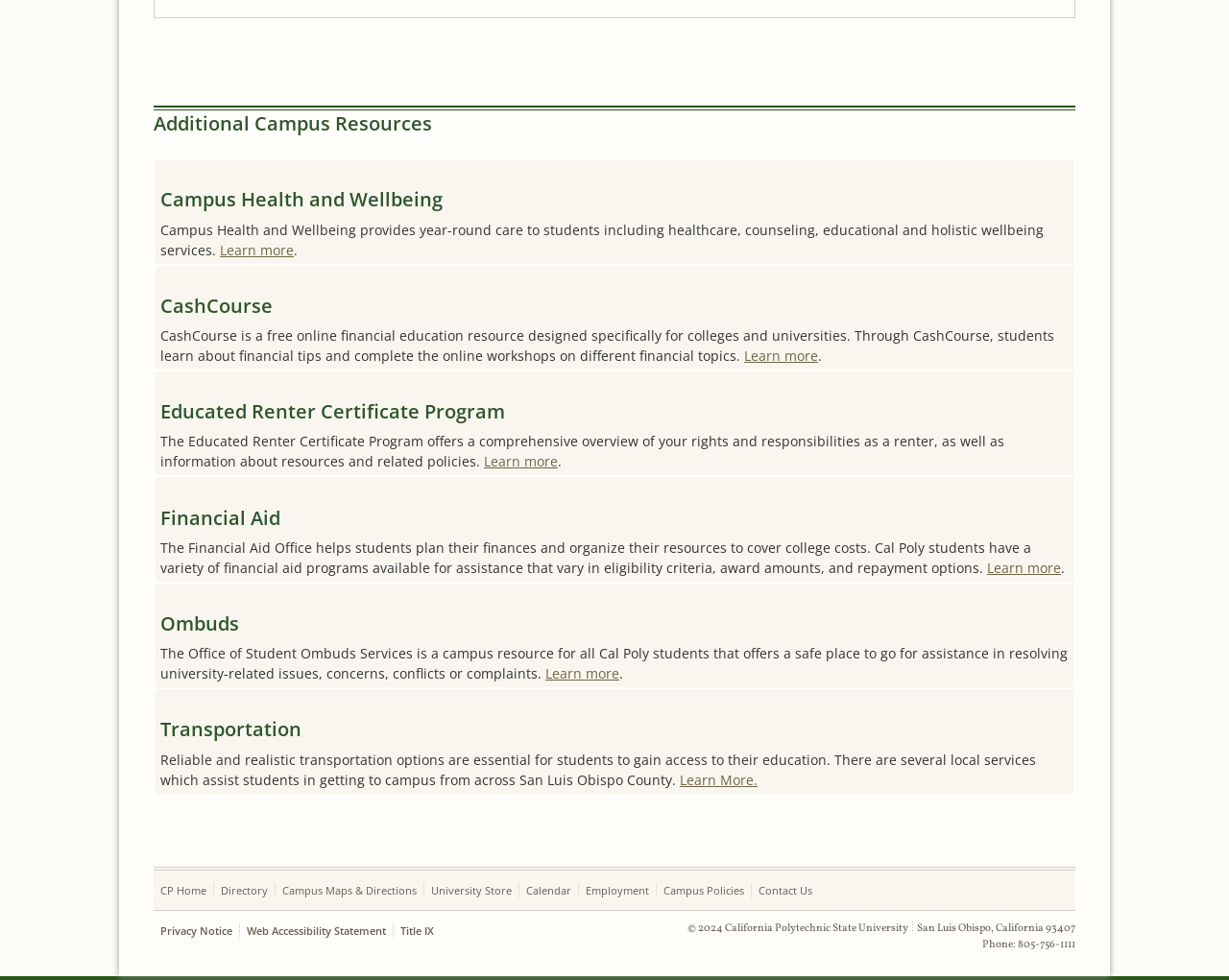Find and indicate the bounding box coordinates of the region you should select to follow the given instruction: "Check Financial Aid".

[0.803, 0.57, 0.863, 0.589]